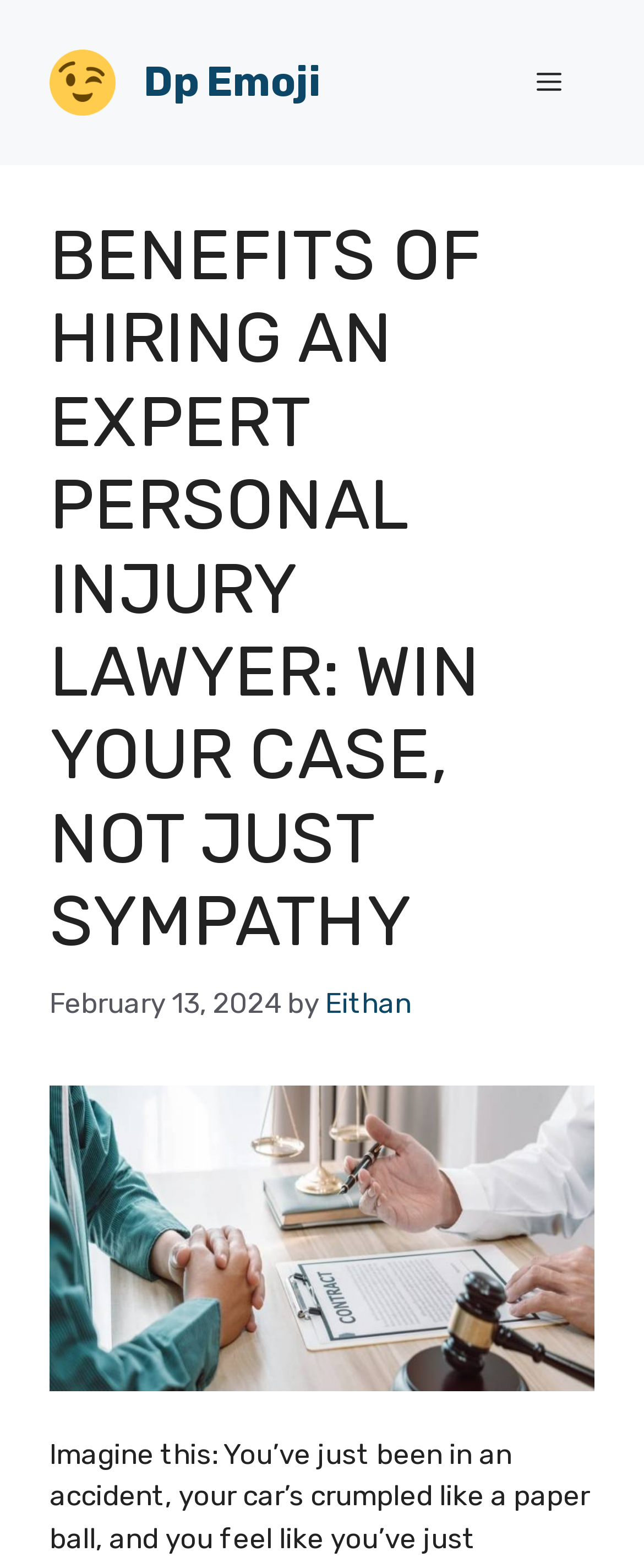Use a single word or phrase to answer the question:
What is the function of the button in the top-right corner?

To toggle the menu